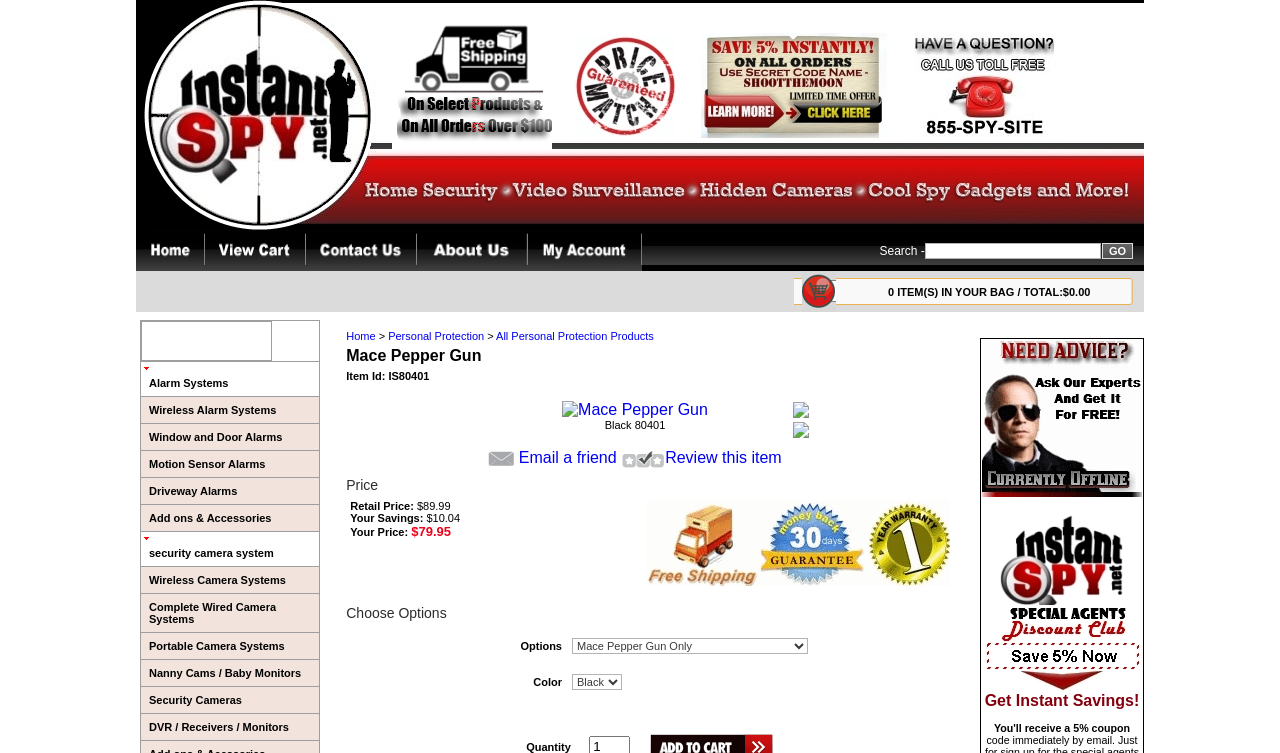What is the purpose of the search bar?
Offer a detailed and exhaustive answer to the question.

I found the search bar by looking at the top-middle section of the webpage, where there is a table with a cell containing a text input field and a button labeled 'GO'. This suggests that the purpose of the search bar is to allow users to search for something.